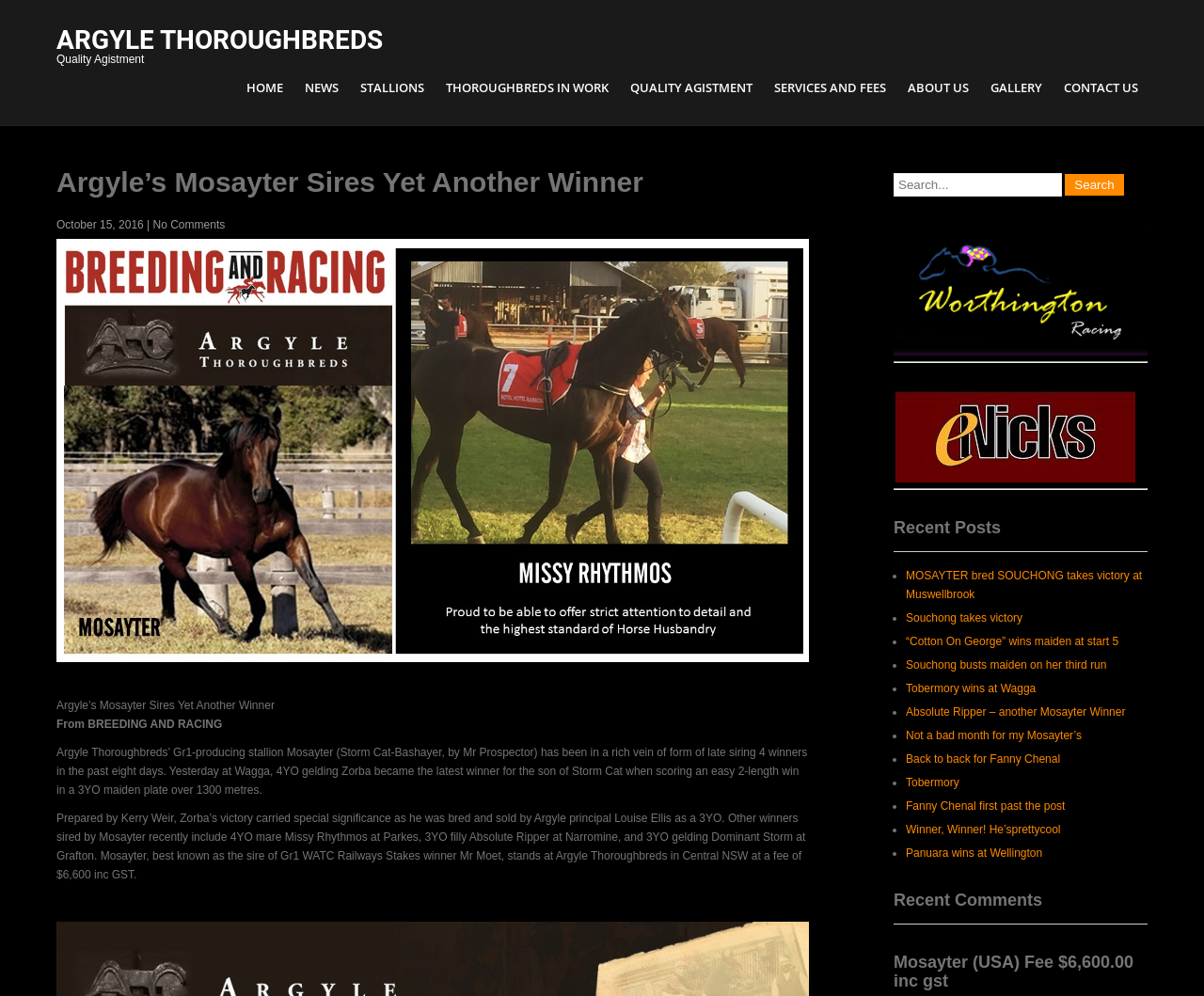How many recent posts are listed on the webpage?
Please provide a comprehensive answer based on the visual information in the image.

The webpage lists recent posts under the heading 'Recent Posts', and there are 10 list markers (•) followed by links to different posts, indicating that there are 10 recent posts listed on the webpage.